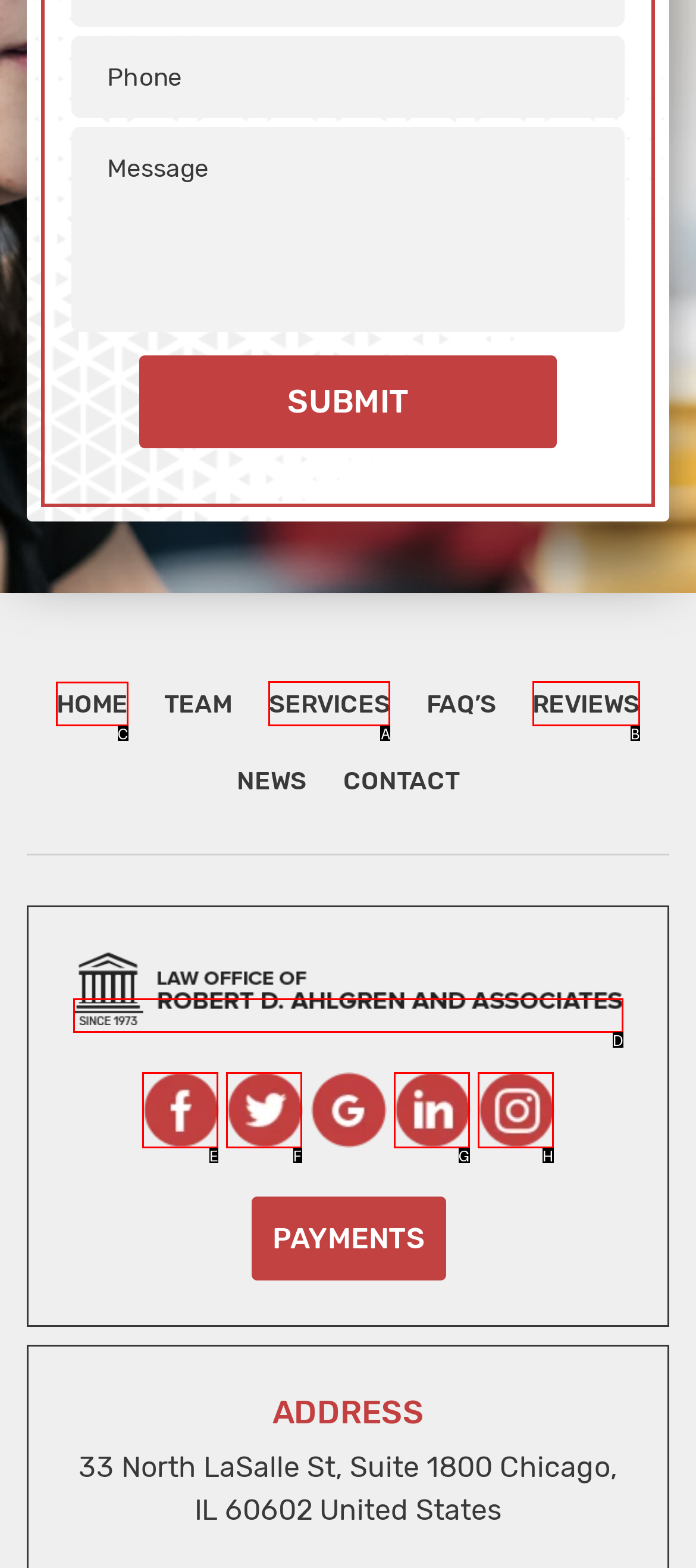Determine which option you need to click to execute the following task: Go to the home page. Provide your answer as a single letter.

C